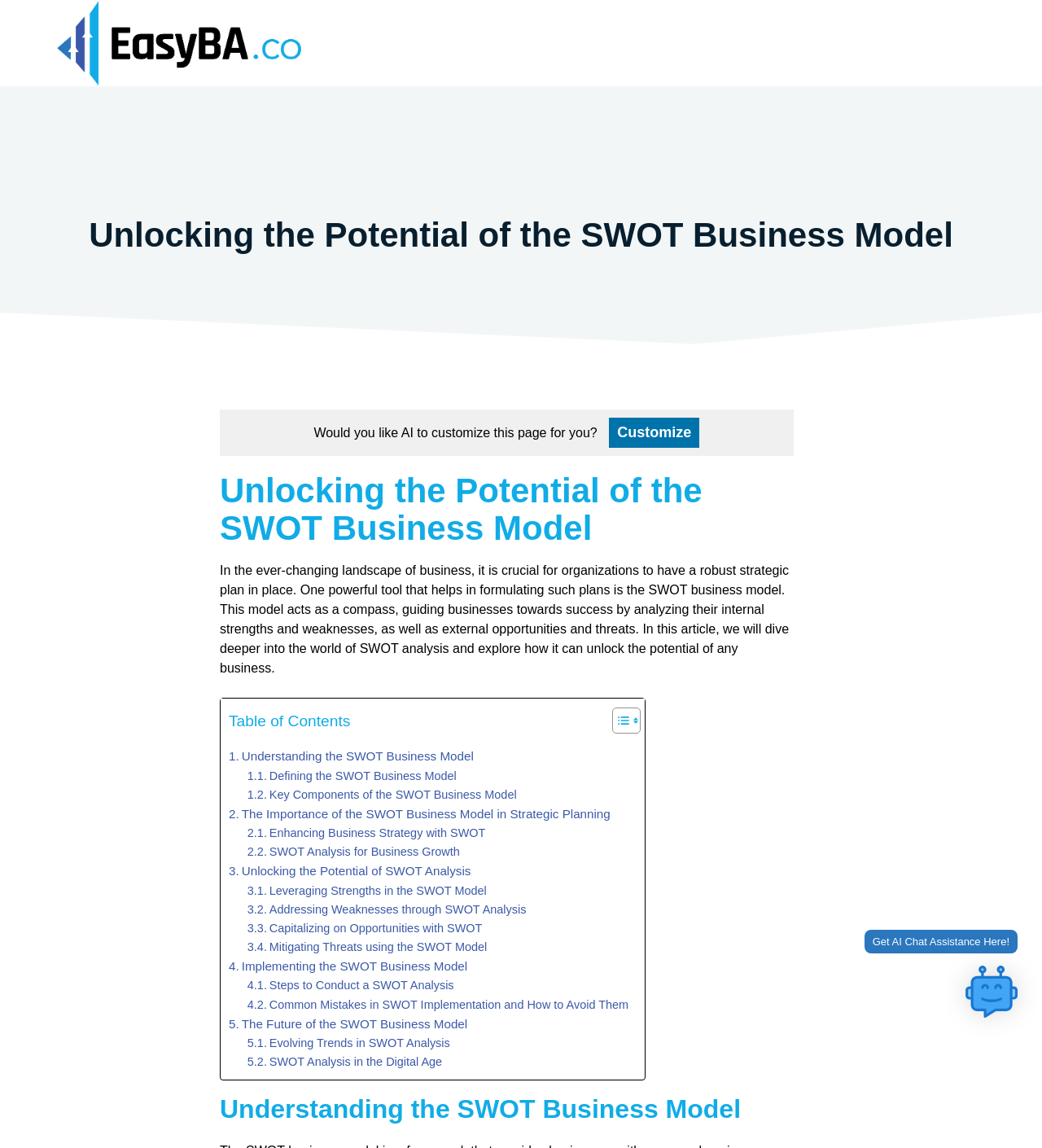Using the provided element description, identify the bounding box coordinates as (top-left x, top-left y, bottom-right x, bottom-right y). Ensure all values are between 0 and 1. Description: Customize

[0.585, 0.363, 0.671, 0.39]